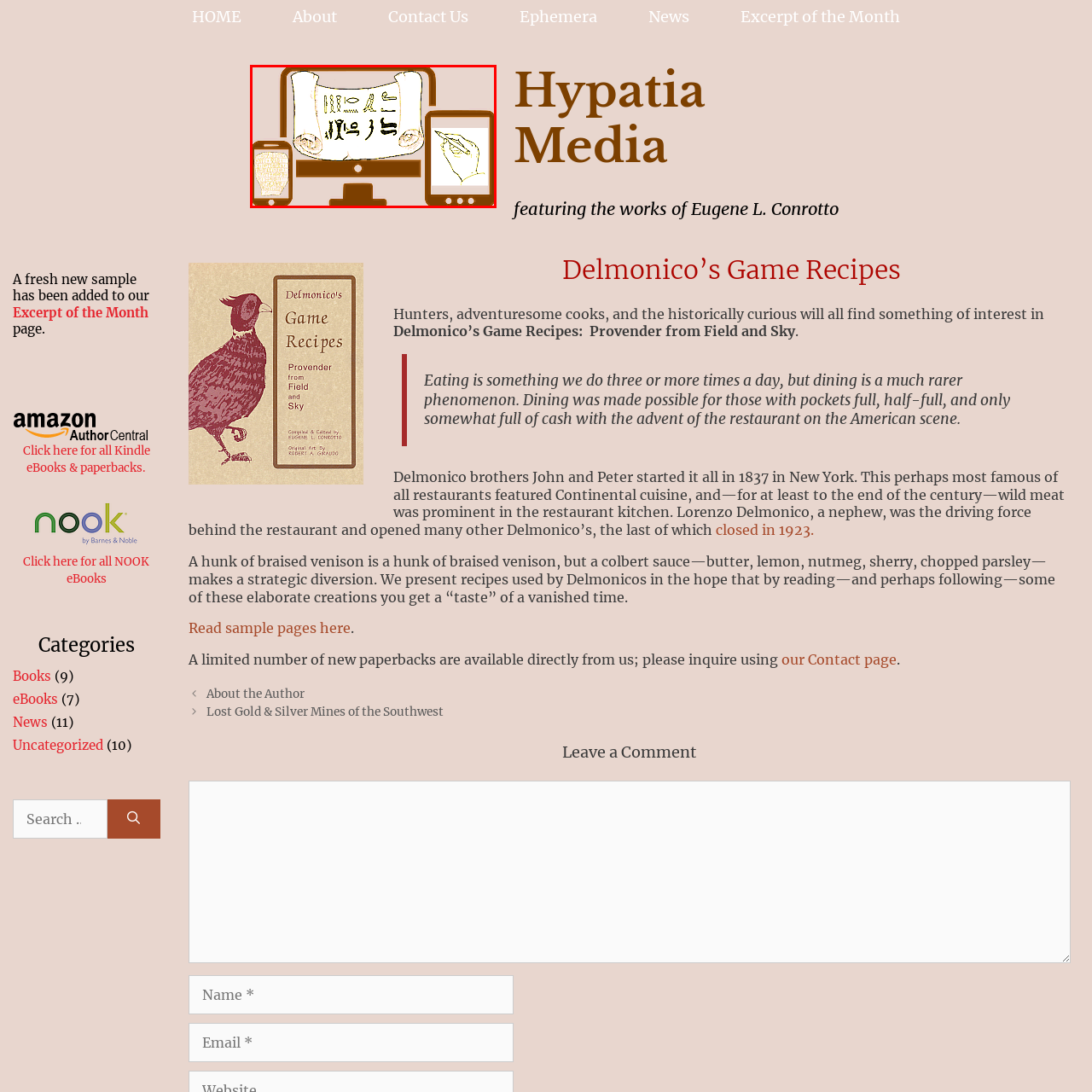What is the tablet featuring?
Look closely at the area highlighted by the red bounding box and give a detailed response to the question.

To the right of the image, a tablet is displayed, featuring a hand poised to write, symbolizing creativity and the act of documenting culinary ideas, which represents the creative and innovative aspect of digital culinary exploration.